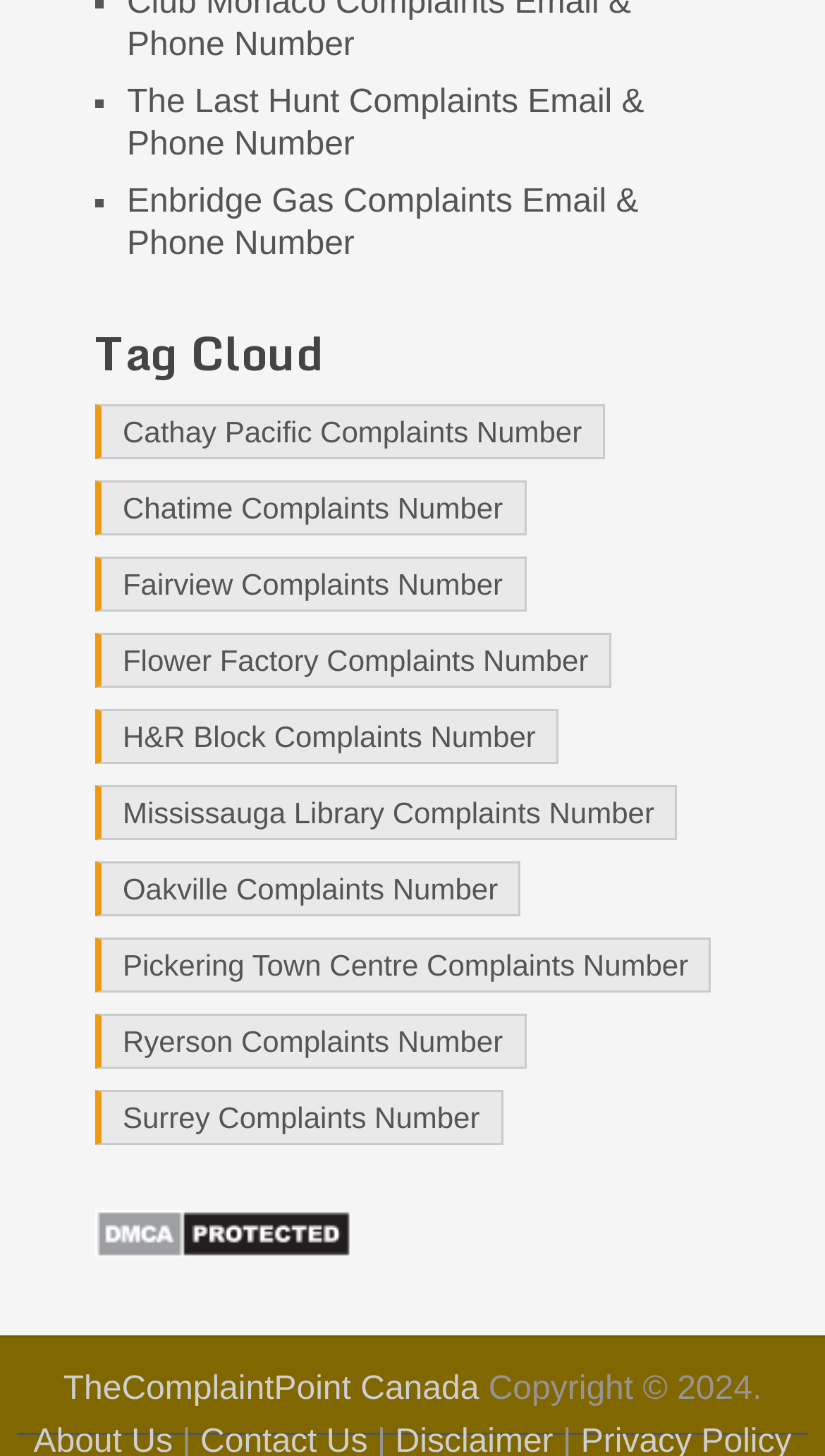Please indicate the bounding box coordinates for the clickable area to complete the following task: "Go to TheComplaintPoint Canada". The coordinates should be specified as four float numbers between 0 and 1, i.e., [left, top, right, bottom].

[0.077, 0.942, 0.581, 0.967]